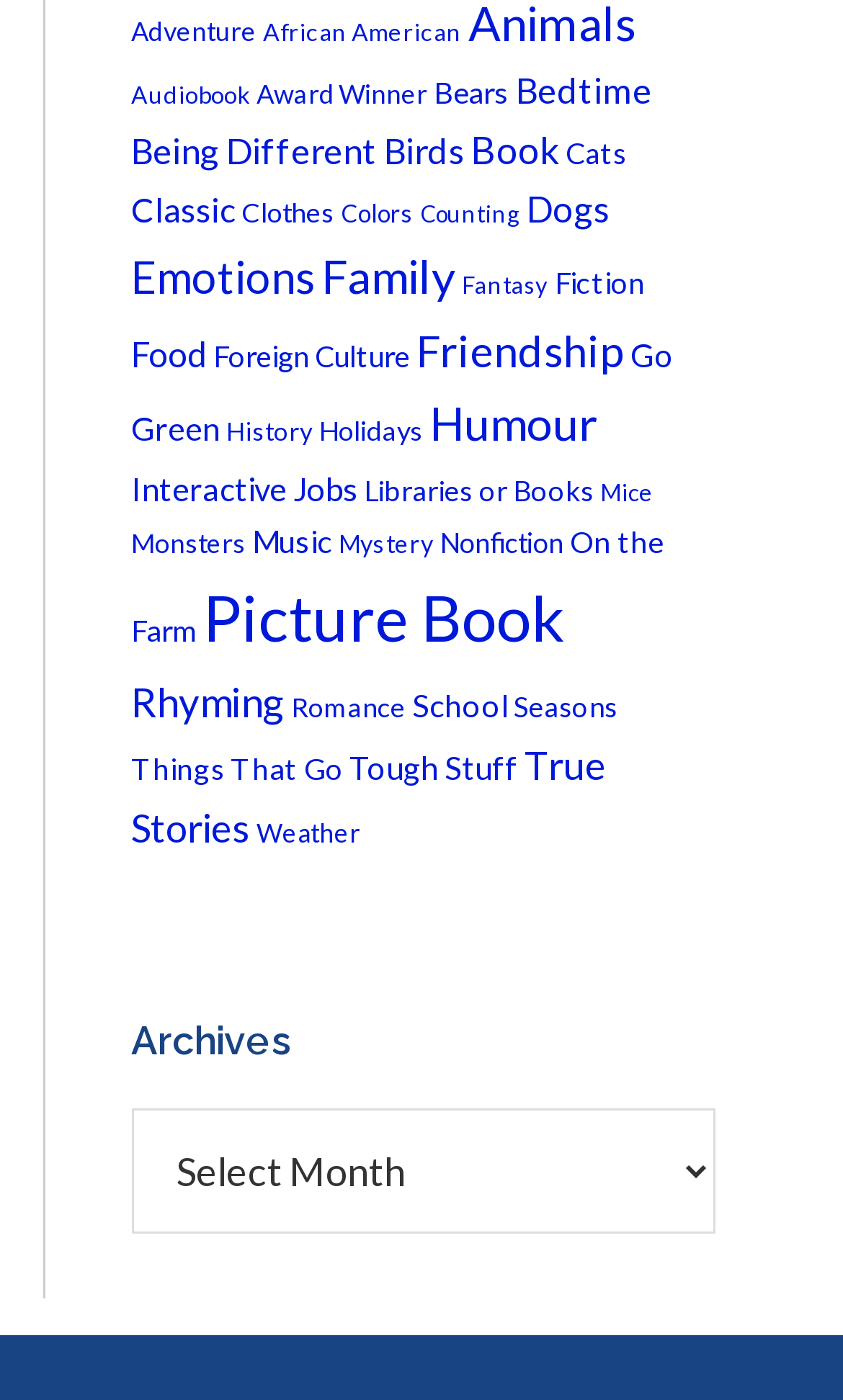How many links are related to education?
Using the image, answer in one word or phrase.

At least 3